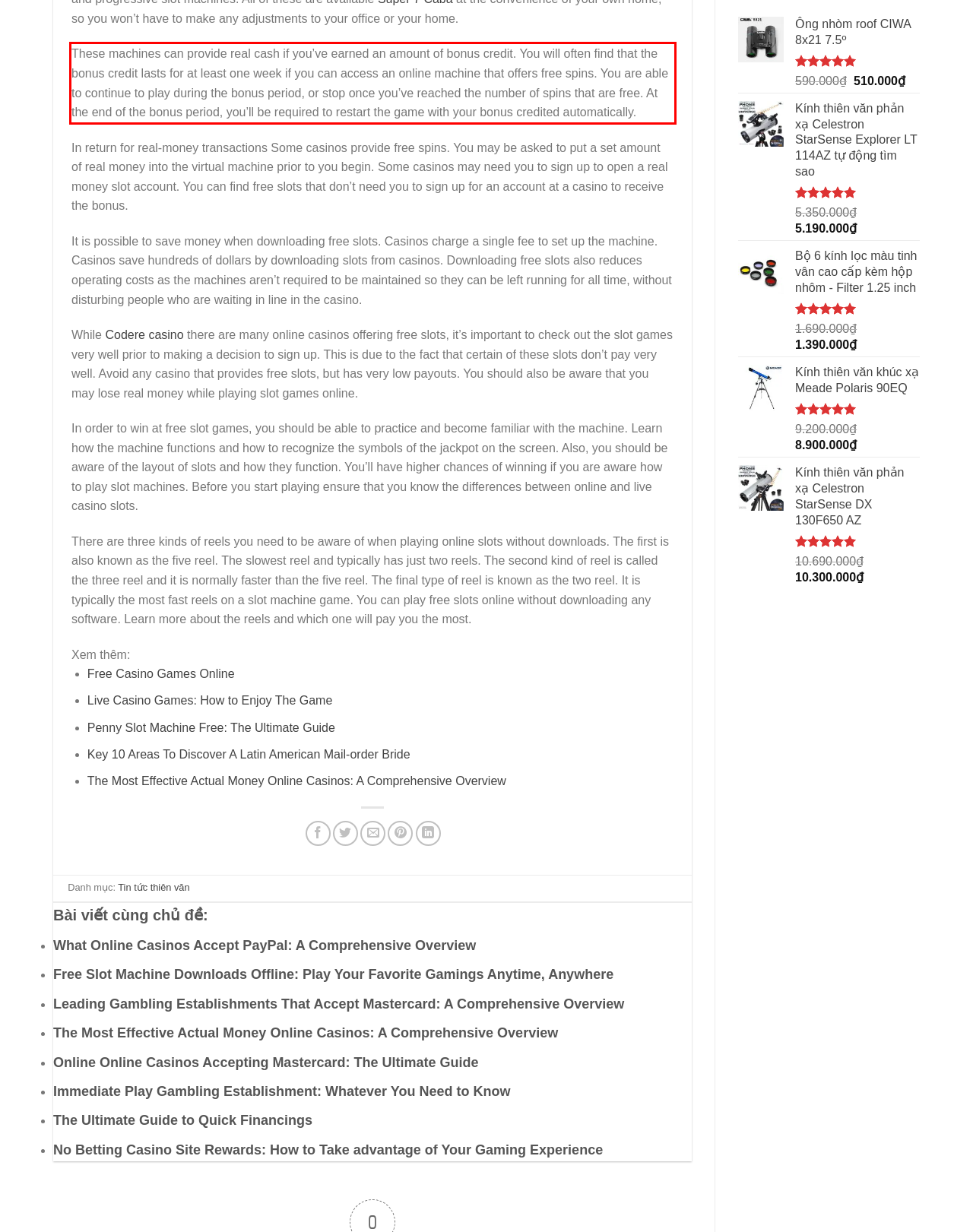Within the screenshot of the webpage, there is a red rectangle. Please recognize and generate the text content inside this red bounding box.

These machines can provide real cash if you’ve earned an amount of bonus credit. You will often find that the bonus credit lasts for at least one week if you can access an online machine that offers free spins. You are able to continue to play during the bonus period, or stop once you’ve reached the number of spins that are free. At the end of the bonus period, you’ll be required to restart the game with your bonus credited automatically.